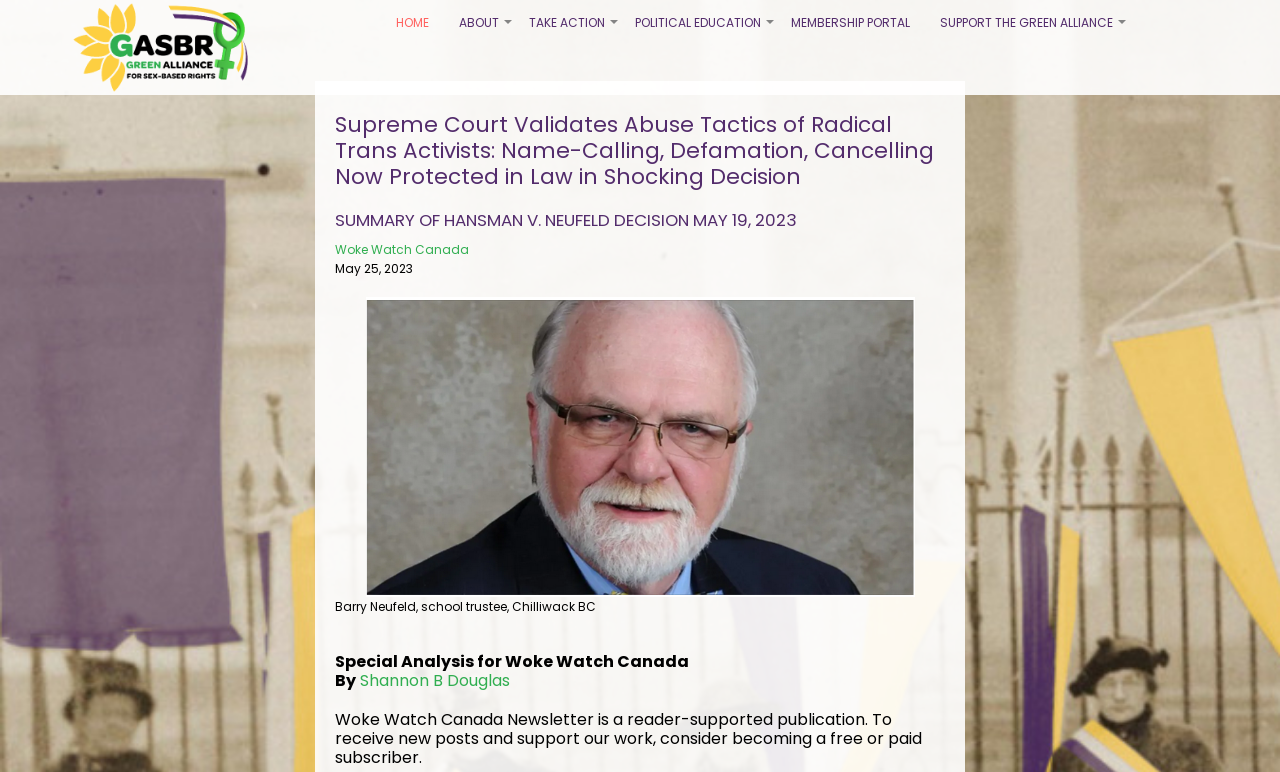Provide a one-word or short-phrase answer to the question:
What is the date mentioned in the article?

May 25, 2023